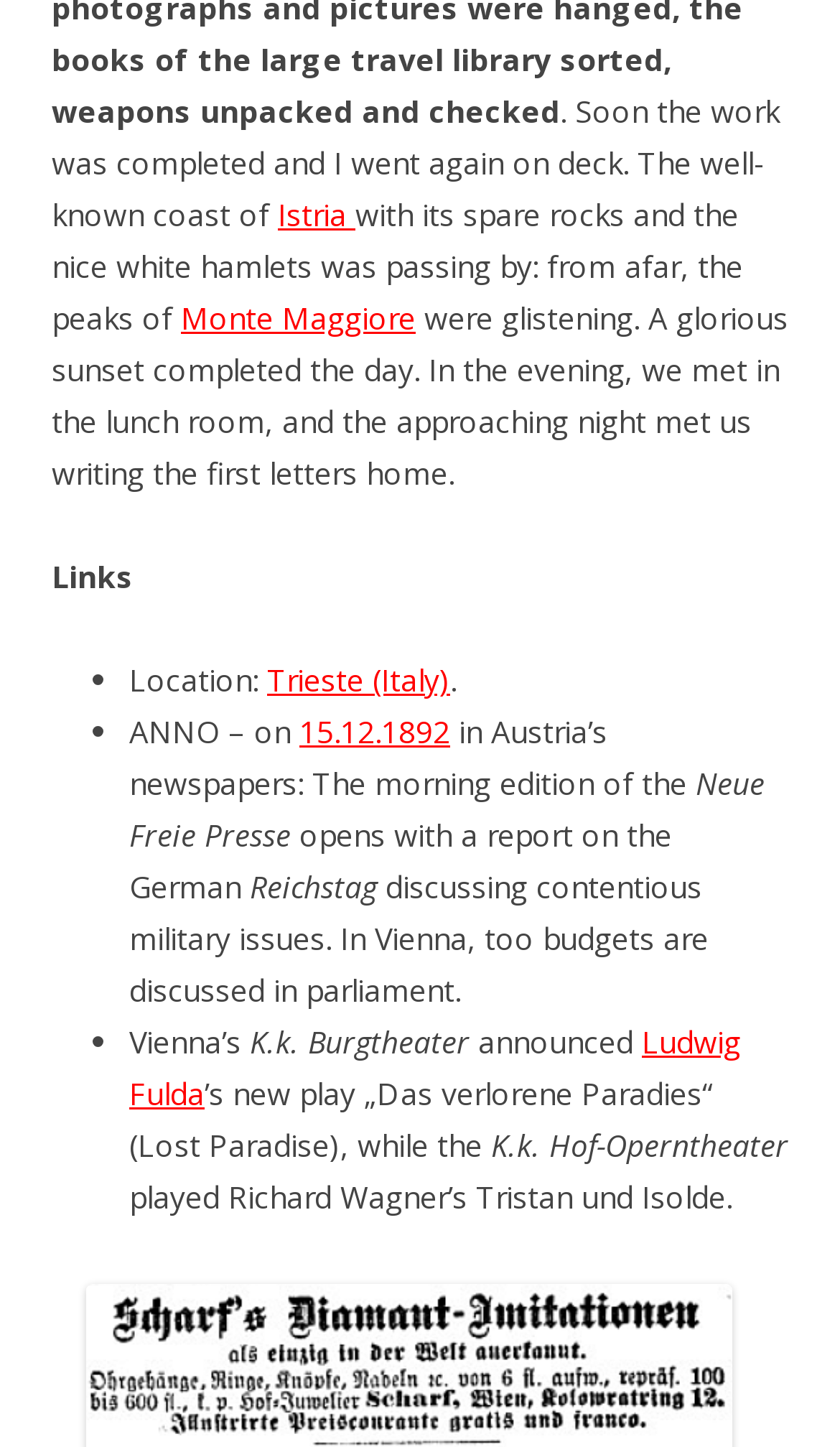Using the image as a reference, answer the following question in as much detail as possible:
What is the name of the opera mentioned in the text?

I found the answer by reading the text that mentions 'K.k. Hof-Operntheater' and then finding the corresponding text that mentions the opera 'Tristan und Isolde'.